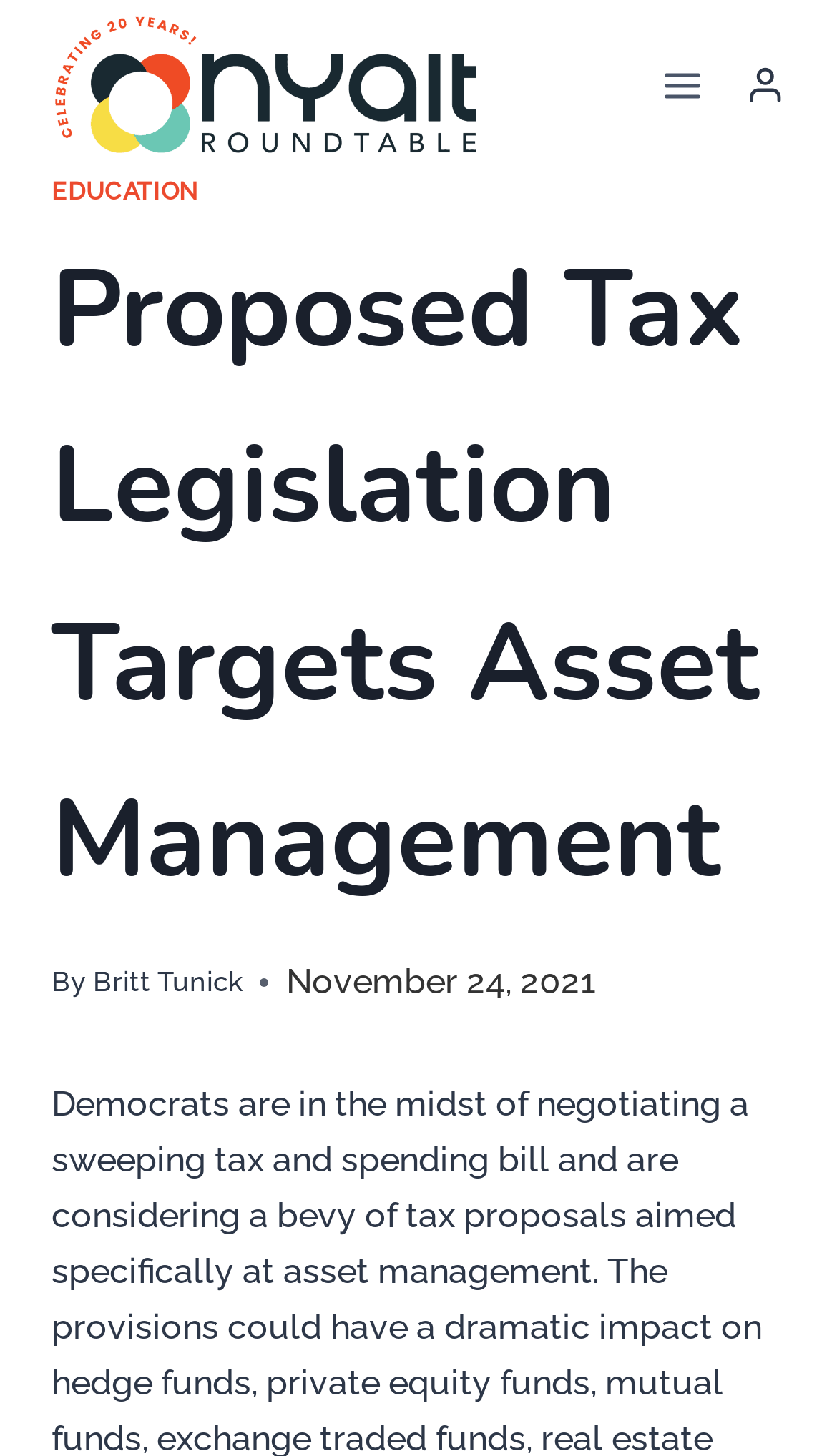When was the article published?
Examine the image closely and answer the question with as much detail as possible.

I found the publication date by looking at the time element, which displays the date 'November 24, 2021'.